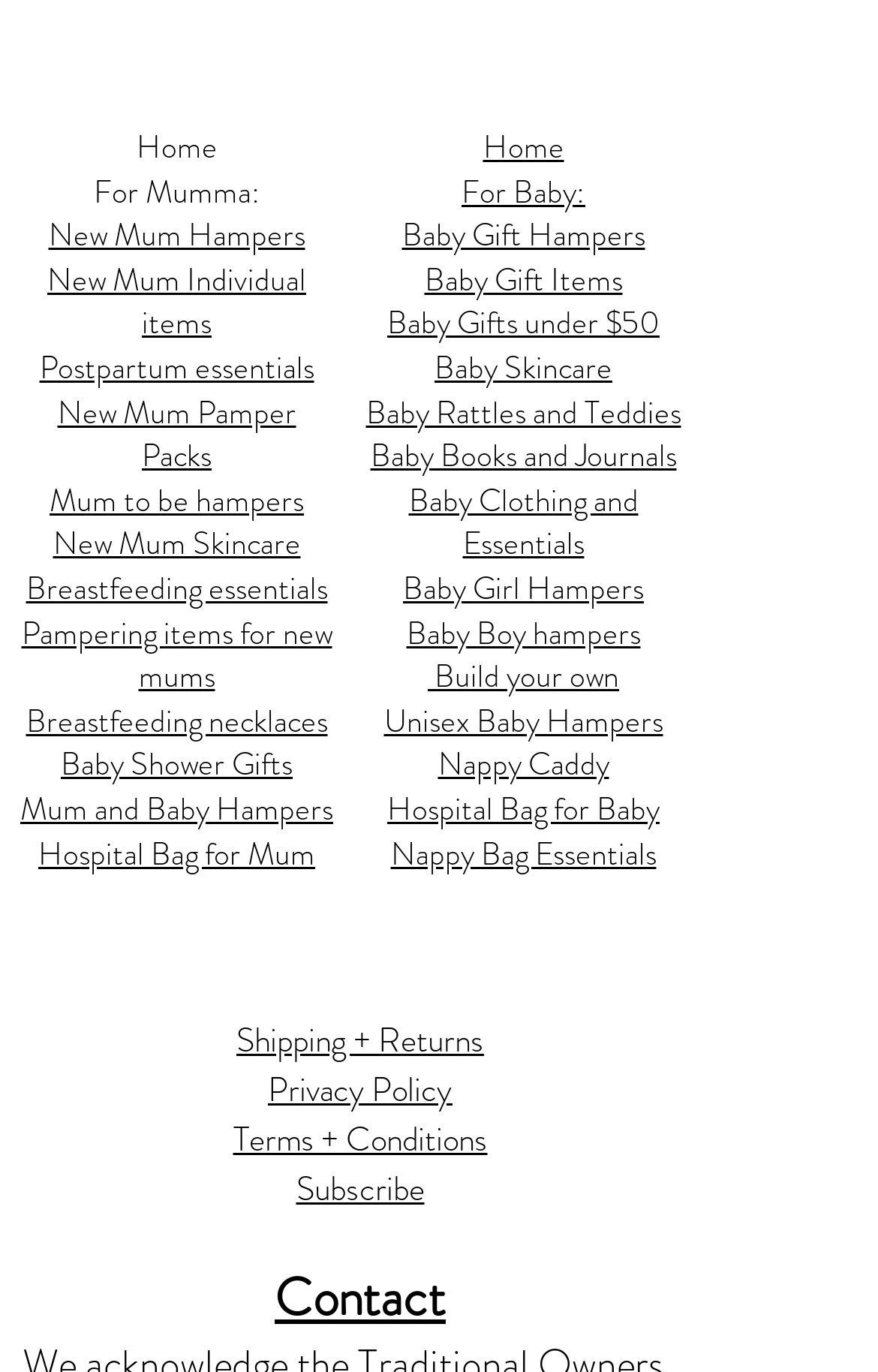Please reply with a single word or brief phrase to the question: 
What is the last link in the 'For Baby:' section?

Nappy Bag Essentials